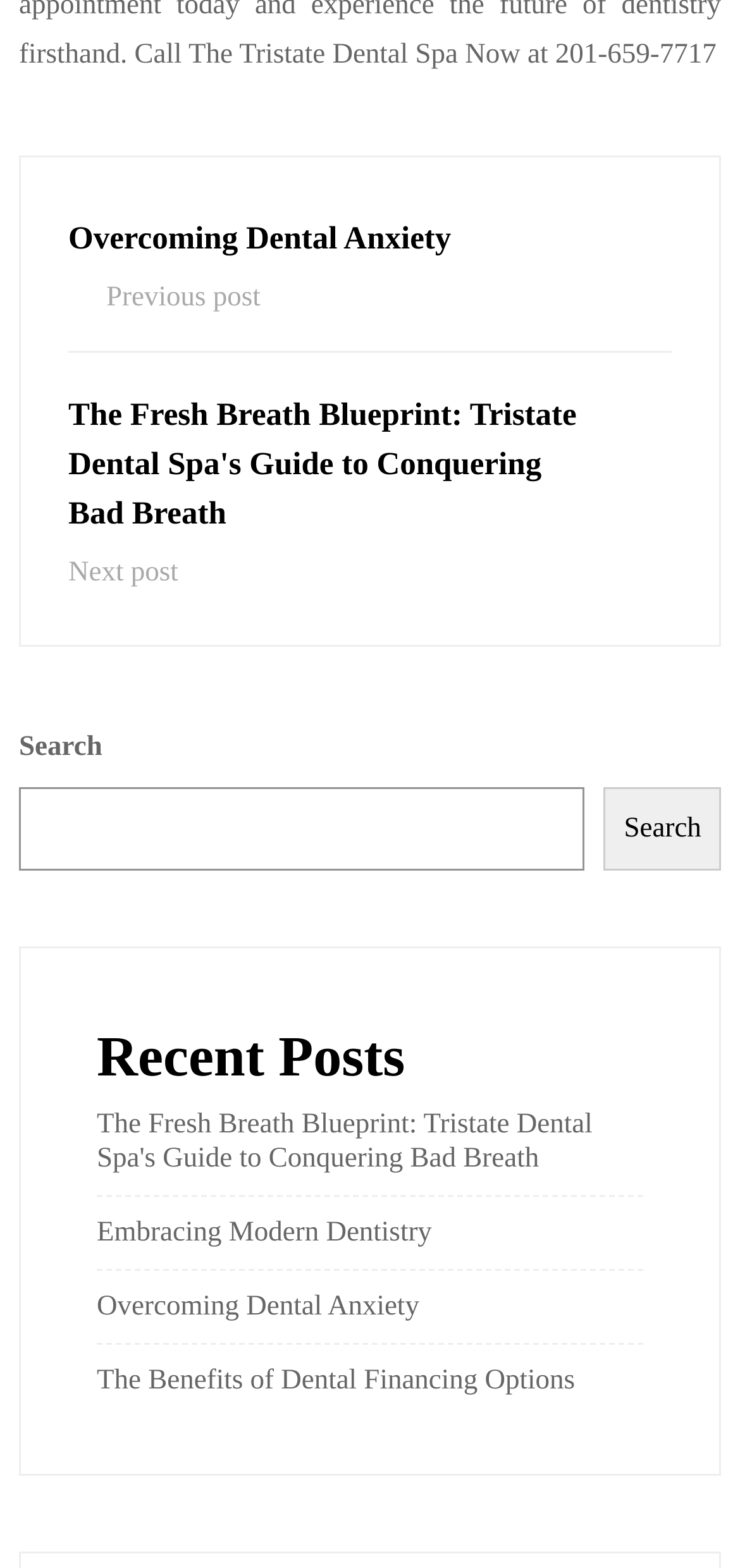Reply to the question below using a single word or brief phrase:
How many navigation links are there at the top?

2